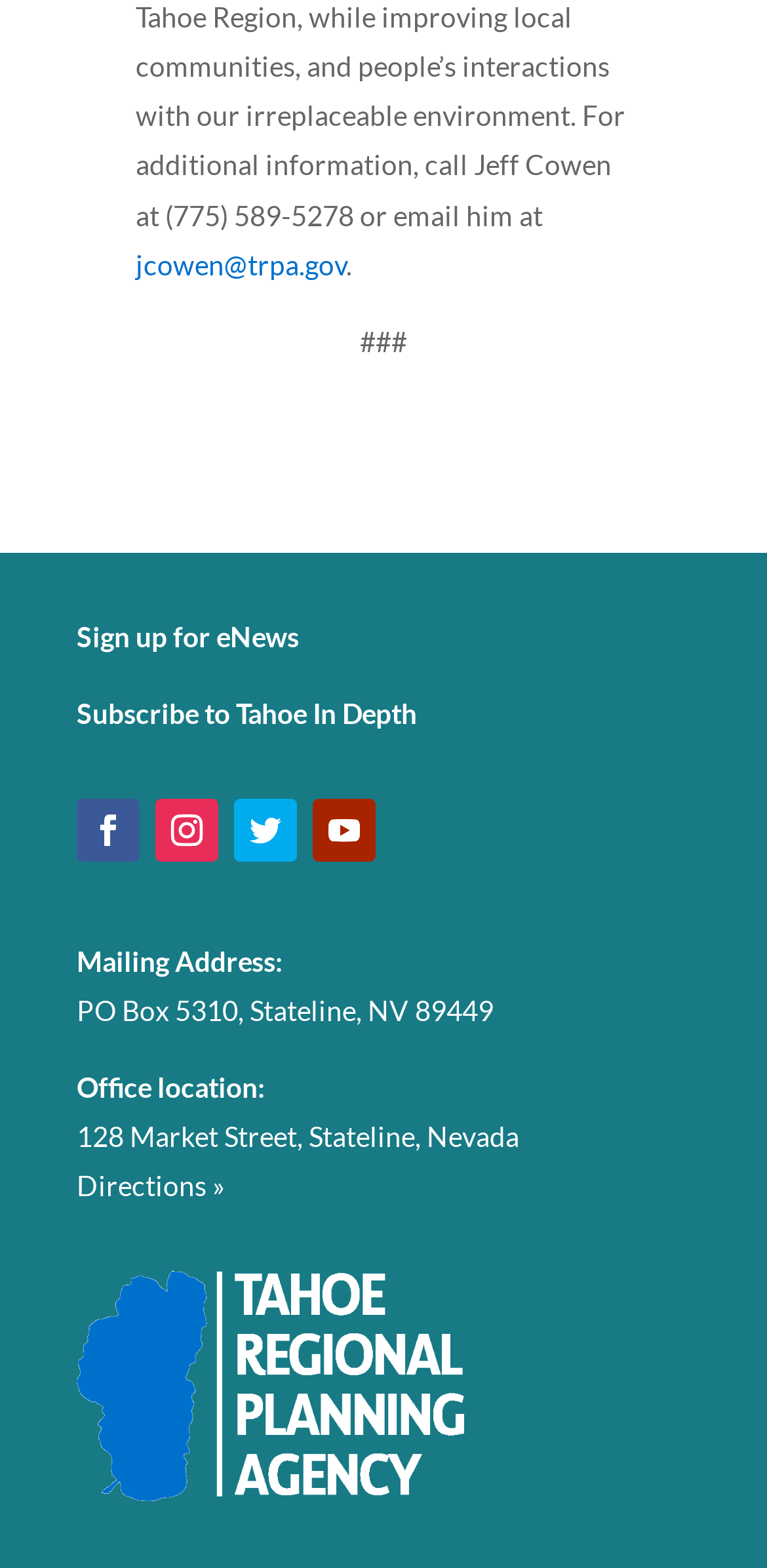Please determine the bounding box coordinates of the element's region to click in order to carry out the following instruction: "Click the link to get directions". The coordinates should be four float numbers between 0 and 1, i.e., [left, top, right, bottom].

[0.1, 0.746, 0.269, 0.767]